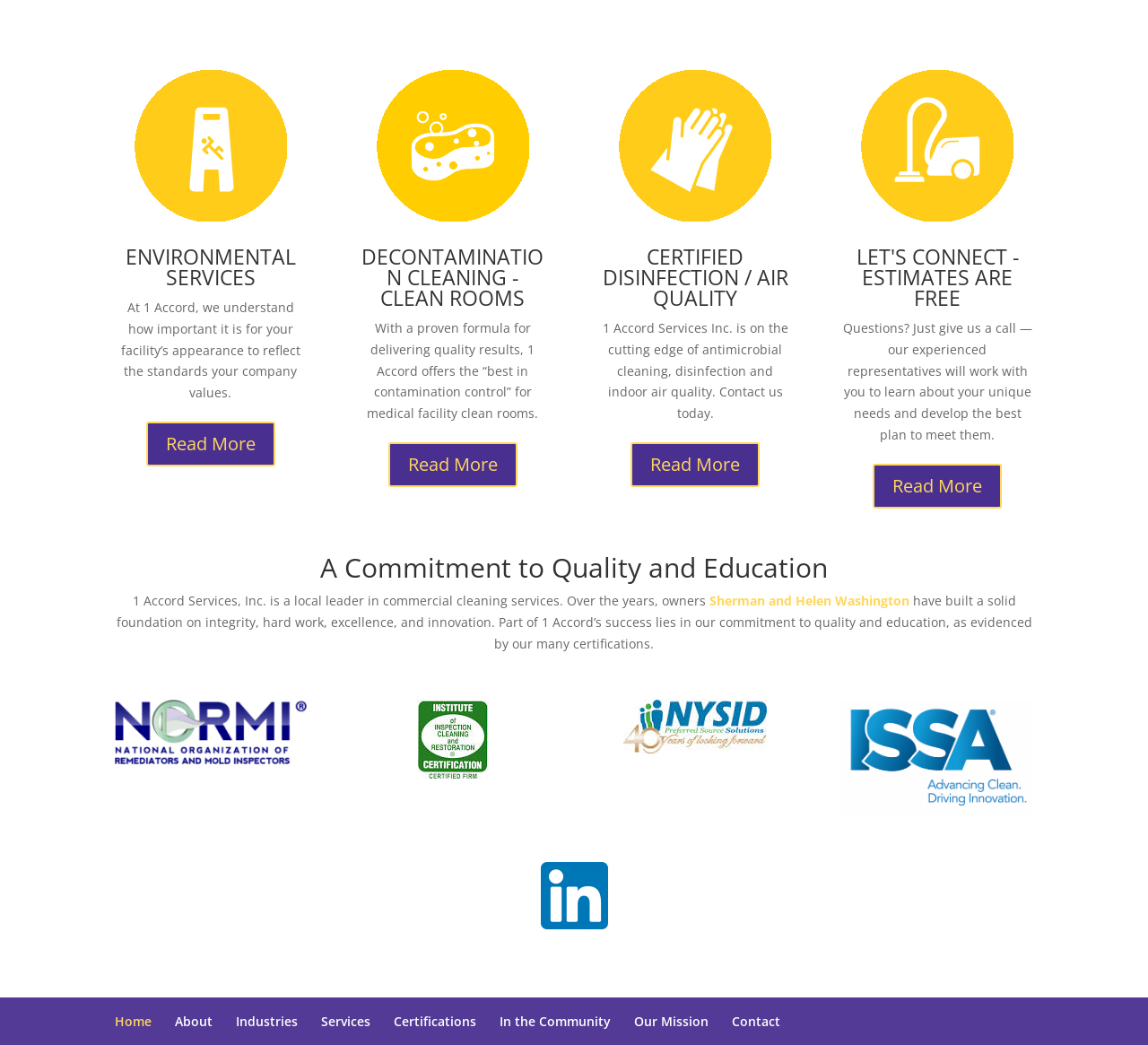Indicate the bounding box coordinates of the clickable region to achieve the following instruction: "Read more about environmental services."

[0.127, 0.403, 0.24, 0.446]